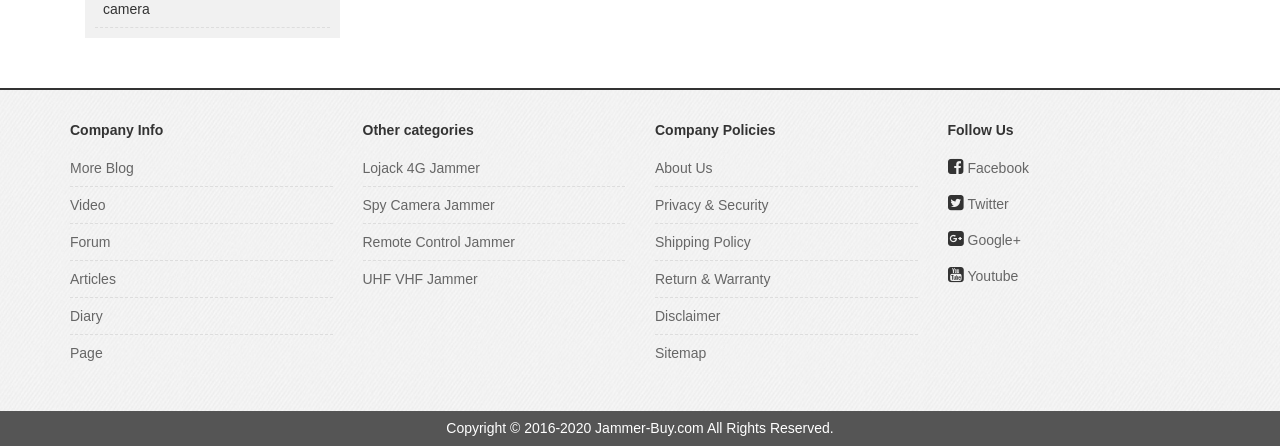What social media platforms can you follow?
Refer to the image and provide a thorough answer to the question.

The social media platforms can be found at the bottom of the webpage, under the 'Follow Us' section, with icons representing each platform.